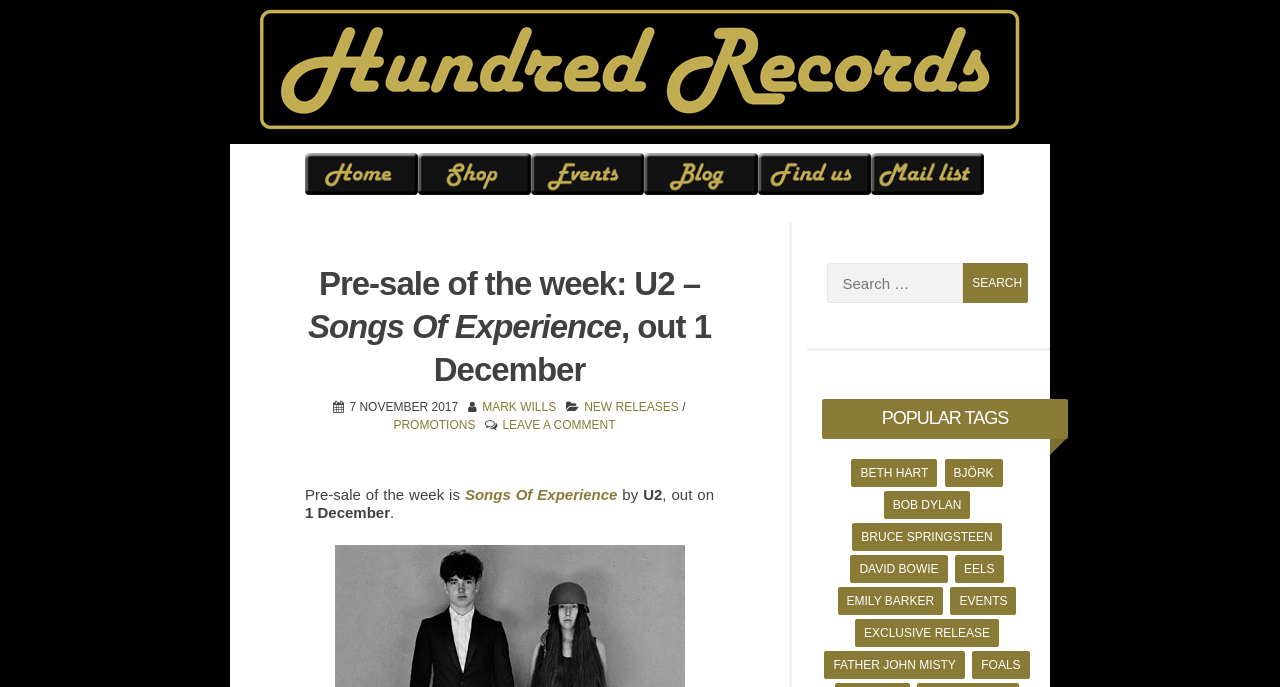Locate the primary headline on the webpage and provide its text.

Pre-sale of the week: U2 – Songs Of Experience, out 1 December